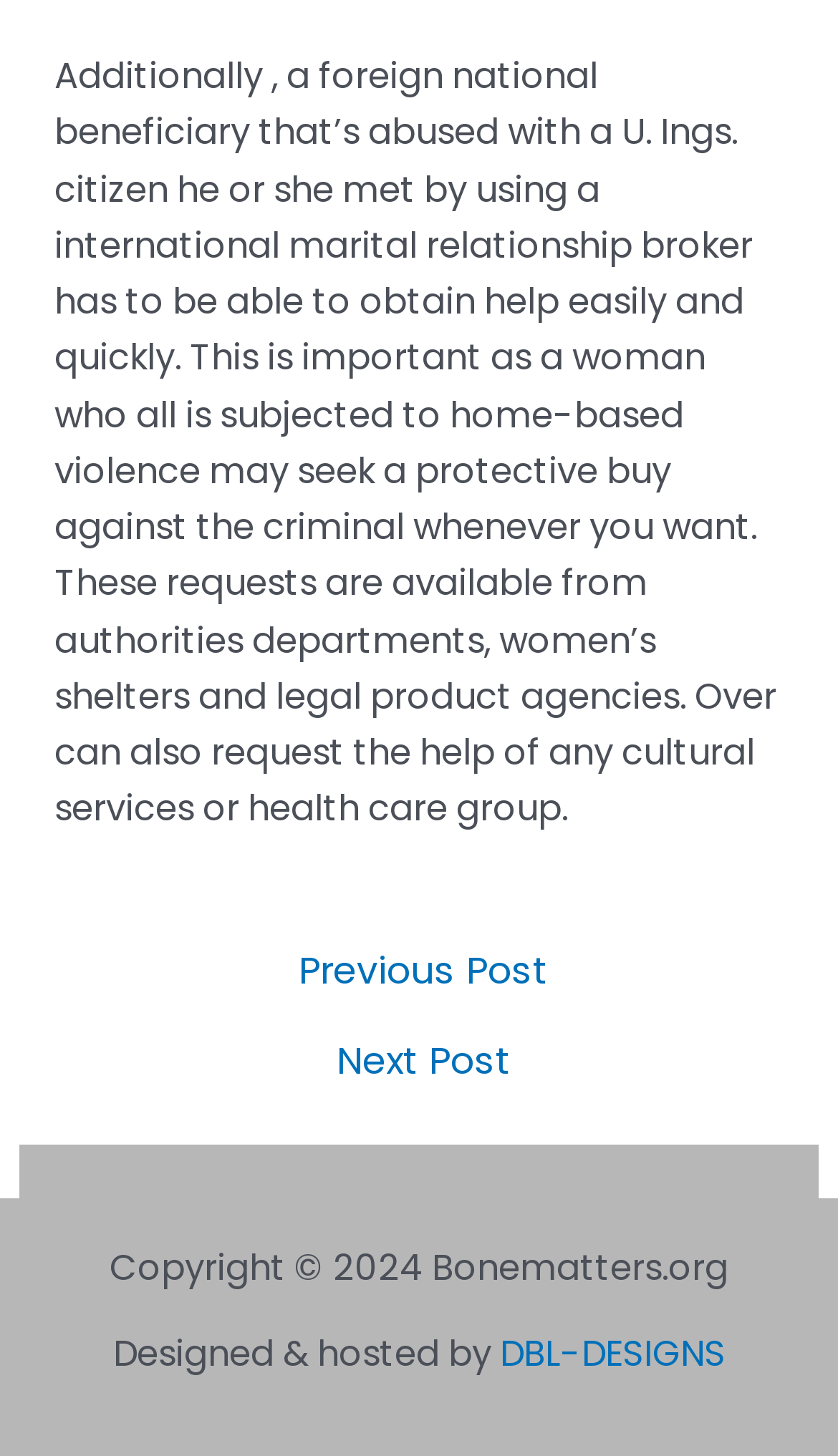Answer with a single word or phrase: 
What is the purpose of the 'Previous Post' and 'Next Post' links?

Navigation